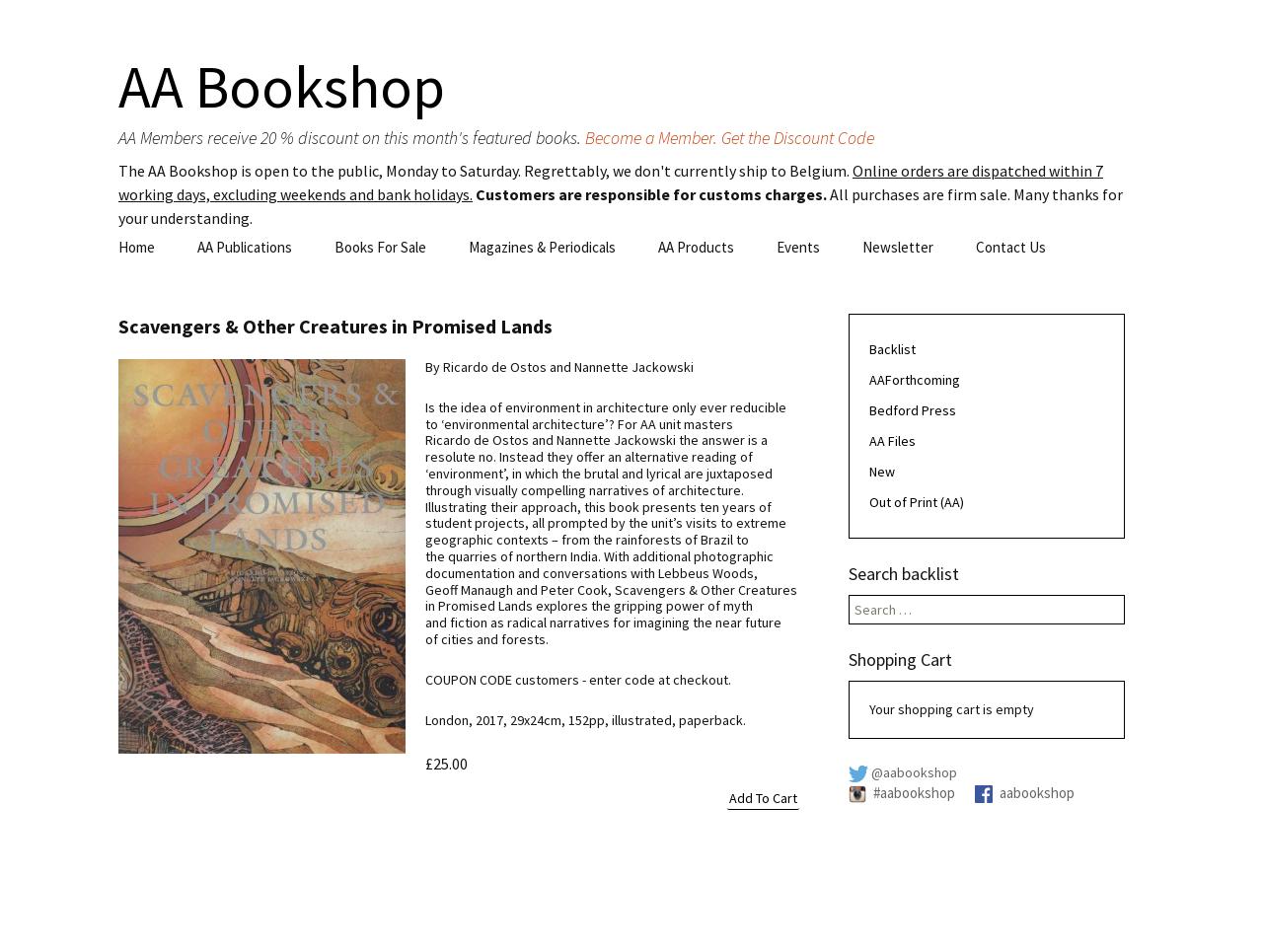Determine the bounding box coordinates of the region to click in order to accomplish the following instruction: "Read the article about Revolutionizing Swimming Pool Soil Stabilization". Provide the coordinates as four float numbers between 0 and 1, specifically [left, top, right, bottom].

None